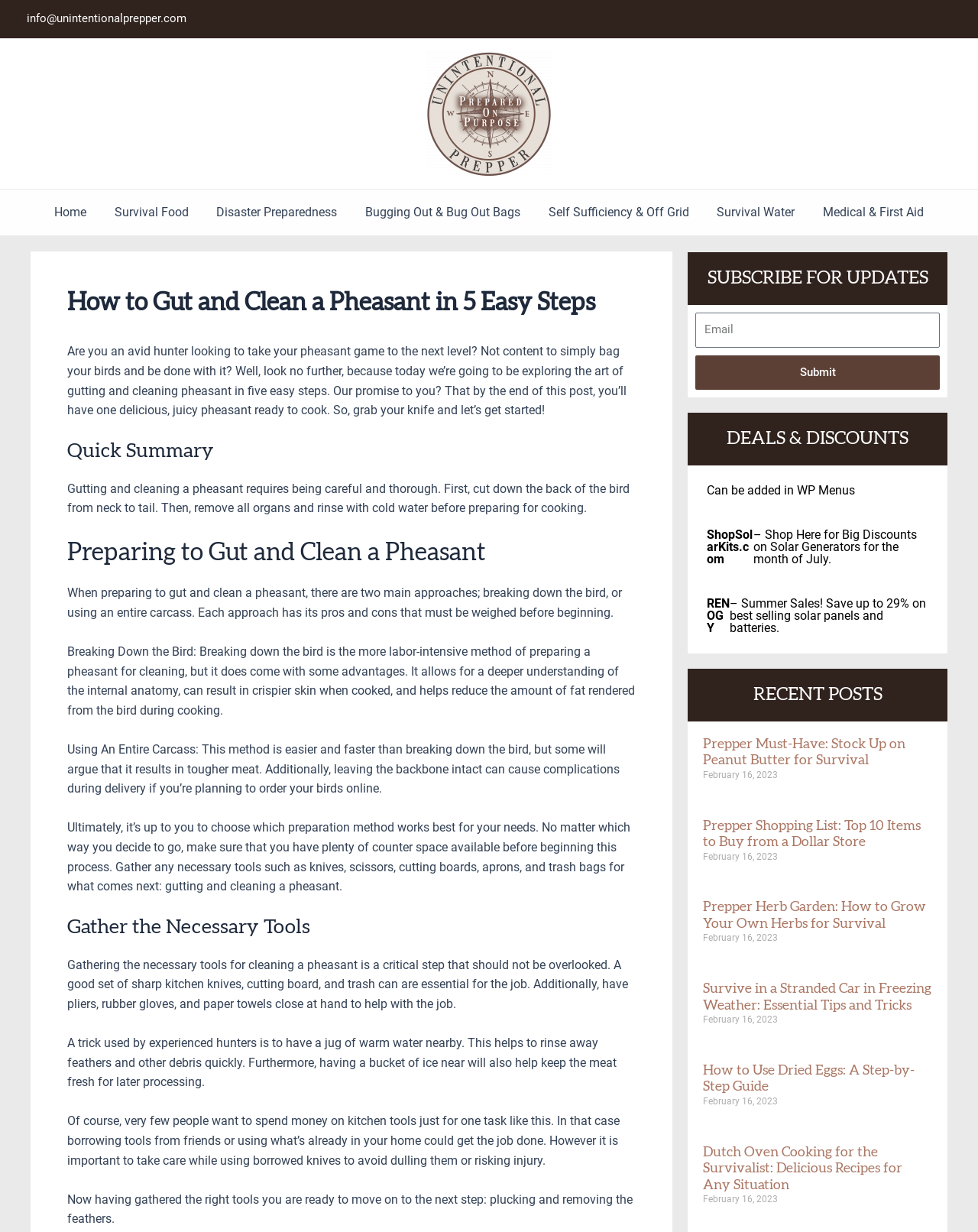Create an elaborate caption that covers all aspects of the webpage.

This webpage is about gutting and cleaning a pheasant in 5 easy steps. At the top, there is a navigation menu with 8 links: Home, Survival Food, Disaster Preparedness, Bugging Out & Bug Out Bags, Self Sufficiency & Off Grid, Survival Water, Medical & First Aid, and an email address. Below the navigation menu, there is a heading that reads "How to Gut and Clean a Pheasant in 5 Easy Steps" followed by a brief introduction to the topic.

The main content of the webpage is divided into sections, each with a heading and descriptive text. The sections include "Quick Summary", "Preparing to Gut and Clean a Pheasant", "Gather the Necessary Tools", and others. The text provides detailed instructions and tips on how to gut and clean a pheasant, including the necessary tools and preparation methods.

On the right side of the webpage, there are several sections, including a subscription box to receive updates, a section for deals and discounts, and a list of recent posts with links to other articles on the website. The recent posts section includes 5 articles with headings and dates, such as "Prepper Must-Have: Stock Up on Peanut Butter for Survival" and "Dutch Oven Cooking for the Survivalist: Delicious Recipes for Any Situation".